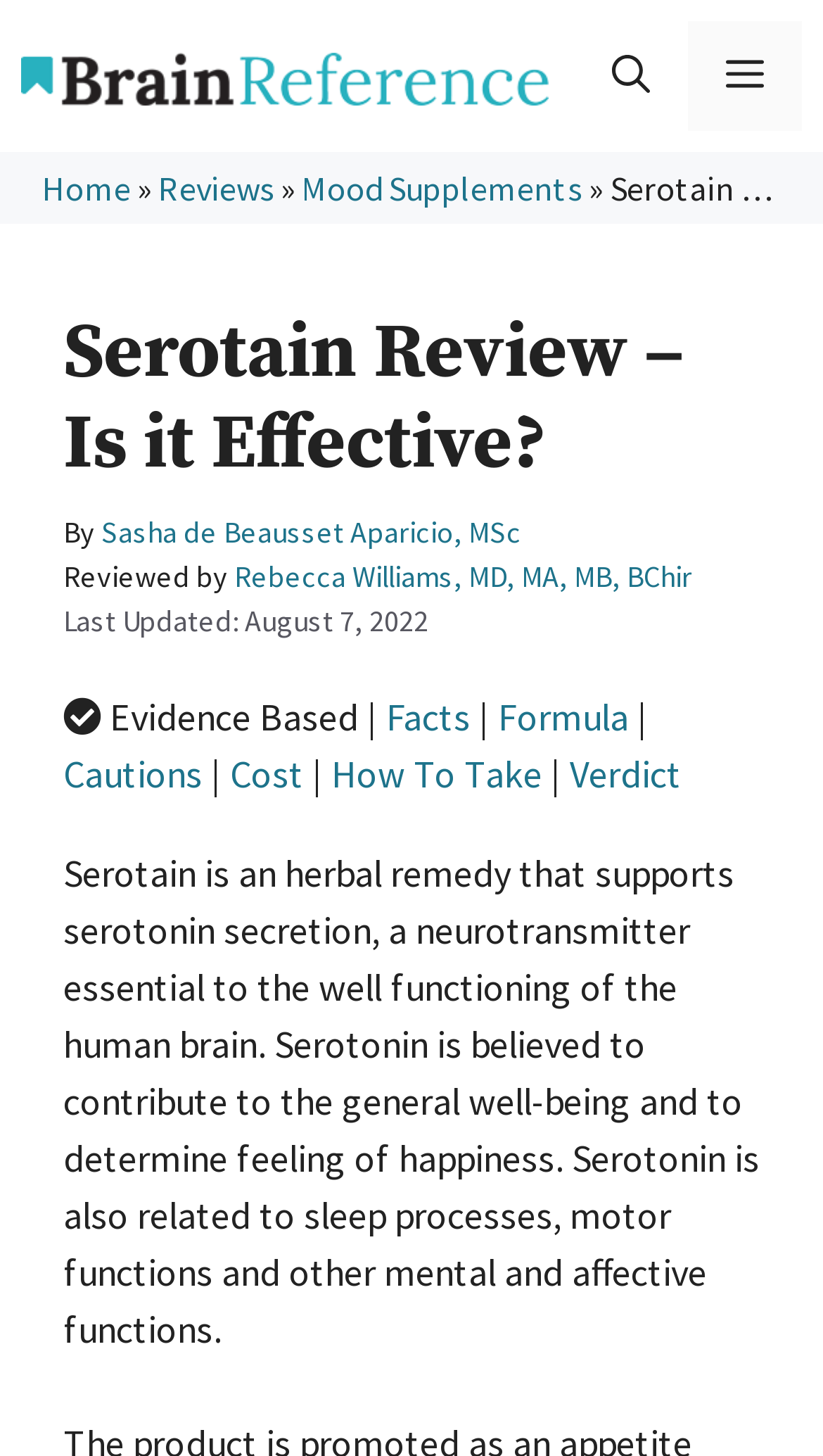What is the date of the last update of this review?
From the screenshot, supply a one-word or short-phrase answer.

August 7, 2022